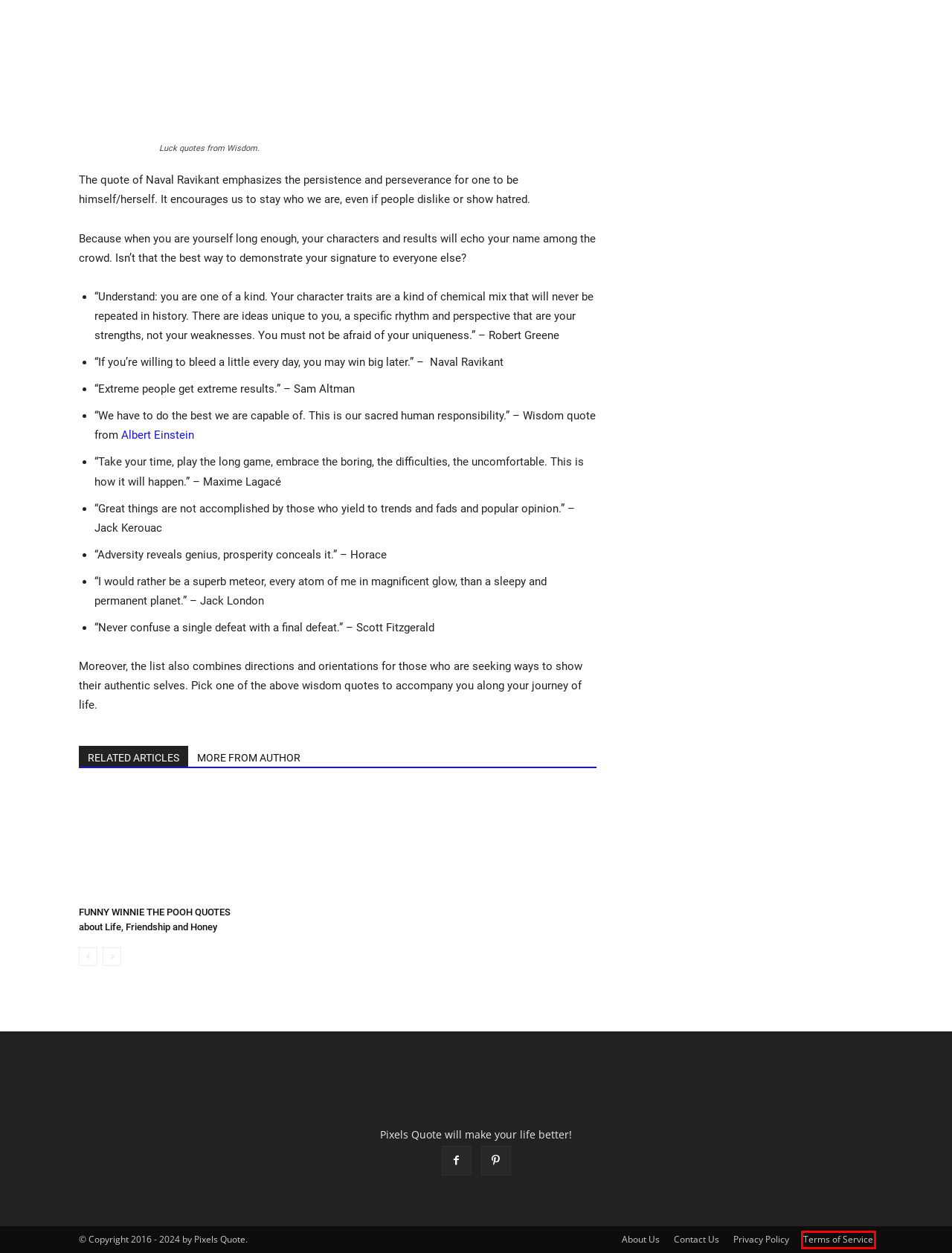Examine the screenshot of the webpage, which includes a red bounding box around an element. Choose the best matching webpage description for the page that will be displayed after clicking the element inside the red bounding box. Here are the candidates:
A. FUNNY WINNIE THE POOH QUOTES about Life, Friendship and Honey | PixelsQuote.Net
B. Contact Us | PixelsQuote.Net
C. Inspirational Quotes | PixelsQuote.Net
D. Terms of Service | PixelsQuote.Net
E. Famous Quotes | PixelsQuote.Net
F. 50+ Albert Einstein Quotes encourage you to move forward | PixelsQuote.Net
G. Privacy Policy | PixelsQuote.Net
H. About Us | PixelsQuote.Net

D